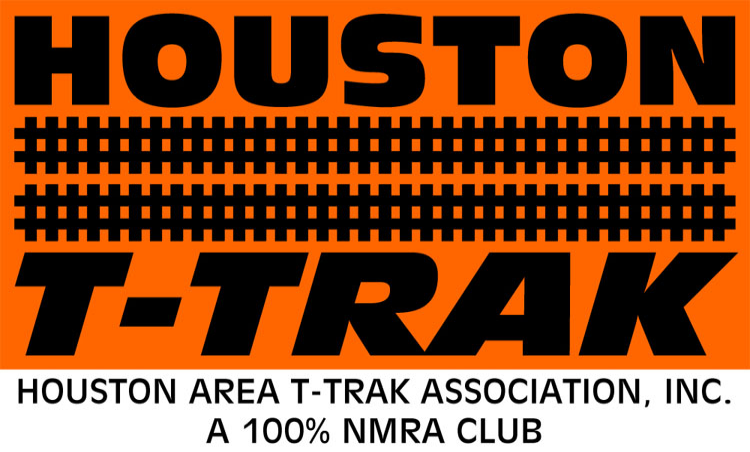Paint a vivid picture with your words by describing the image in detail.

The image features the logo of the Houston Area T-TRAK Association, Inc., prominently displayed against a vibrant orange background. The text "HOUSTON T-TRAK" is boldly presented in large, black font, with stylized railway tracks depicted beneath the title, emphasizing the model railroading theme. Below this, the words "HOUSTON AREA T-TRAK ASSOCIATION, INC. A 100% NMRA CLUB" are presented in a clear, supporting font, indicating the association's affiliation with the National Model Railroad Association (NMRA). This logo encapsulates the spirit of community and enthusiasm for the T-TRAK modular modeling hobby within the Houston area.